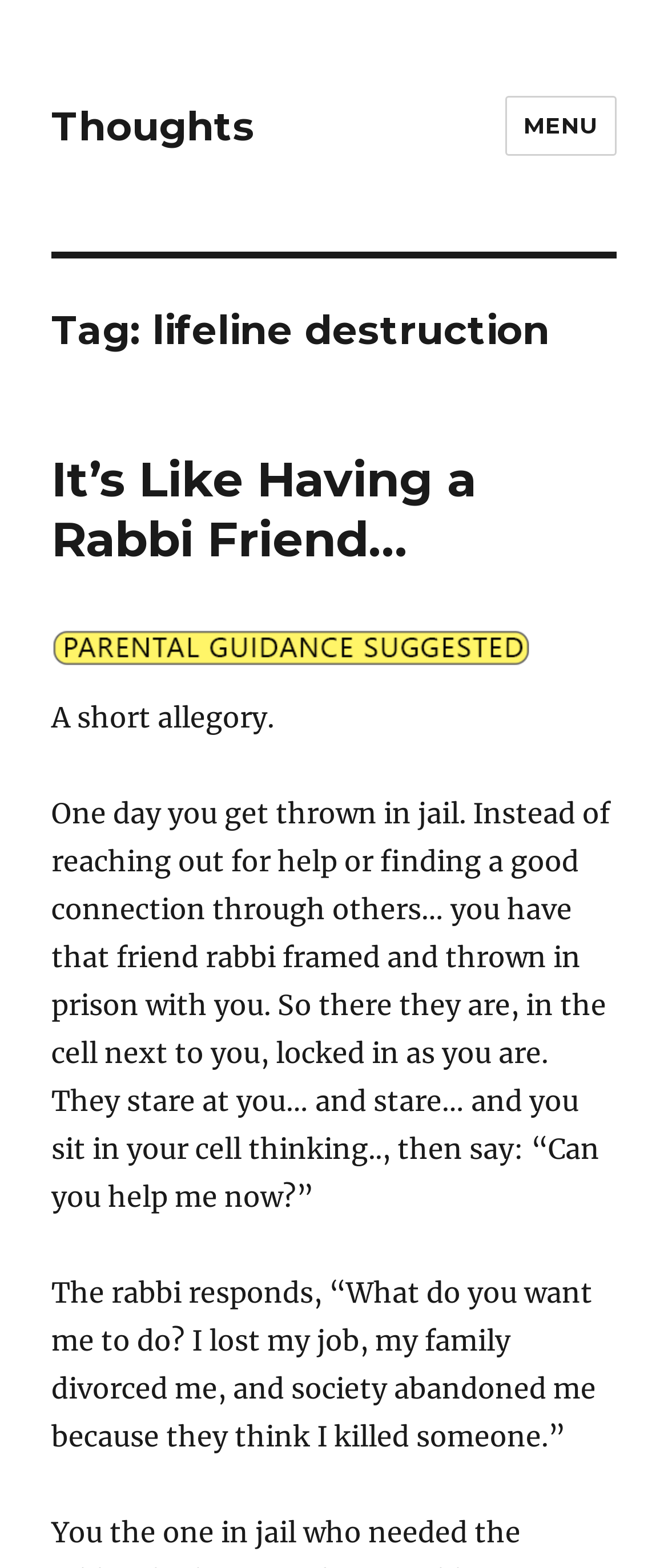Based on the element description: "Menu", identify the UI element and provide its bounding box coordinates. Use four float numbers between 0 and 1, [left, top, right, bottom].

[0.755, 0.061, 0.923, 0.099]